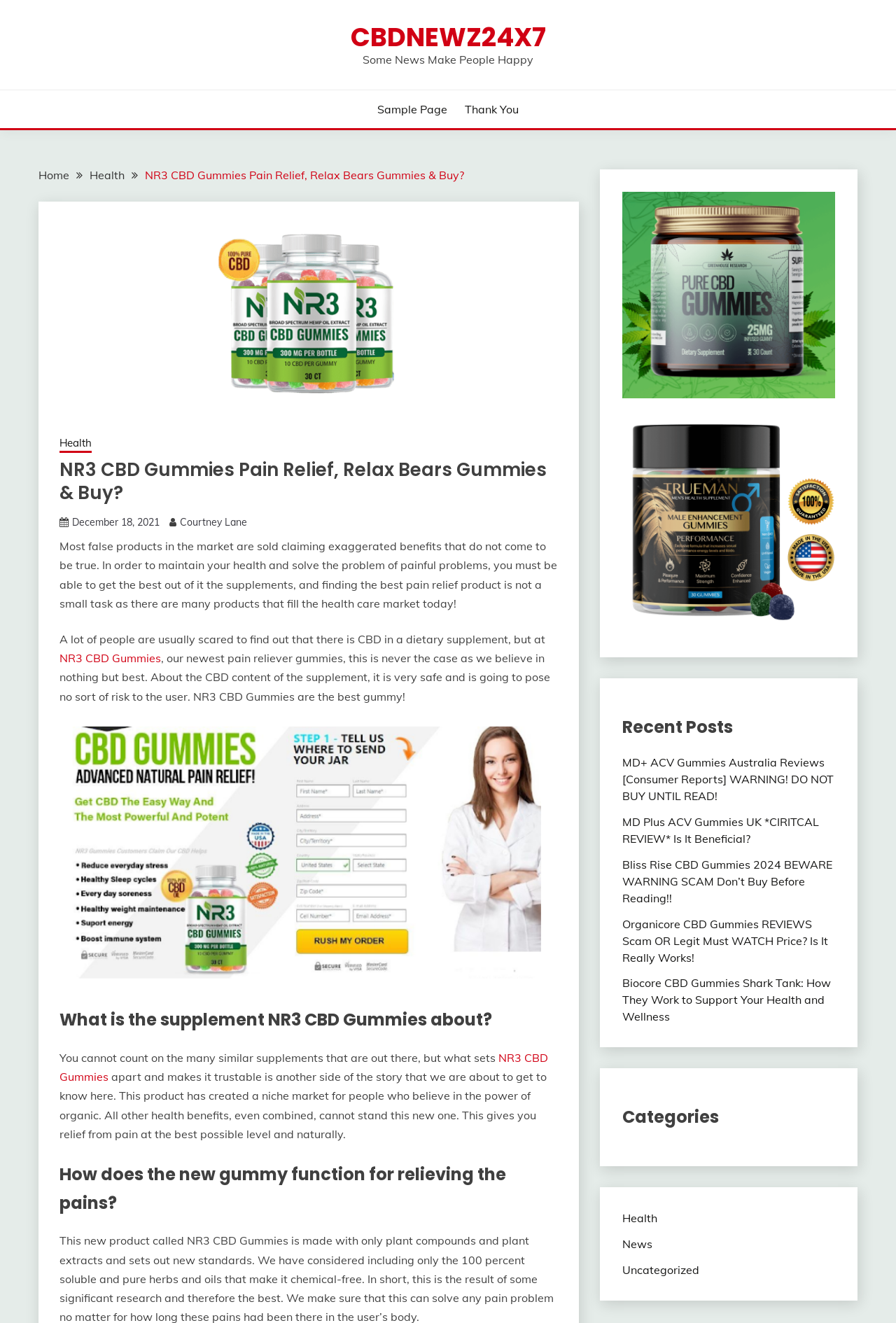Please provide the bounding box coordinates for the element that needs to be clicked to perform the following instruction: "Click on the 'CBDNEWZ24X7' link". The coordinates should be given as four float numbers between 0 and 1, i.e., [left, top, right, bottom].

[0.391, 0.014, 0.609, 0.042]